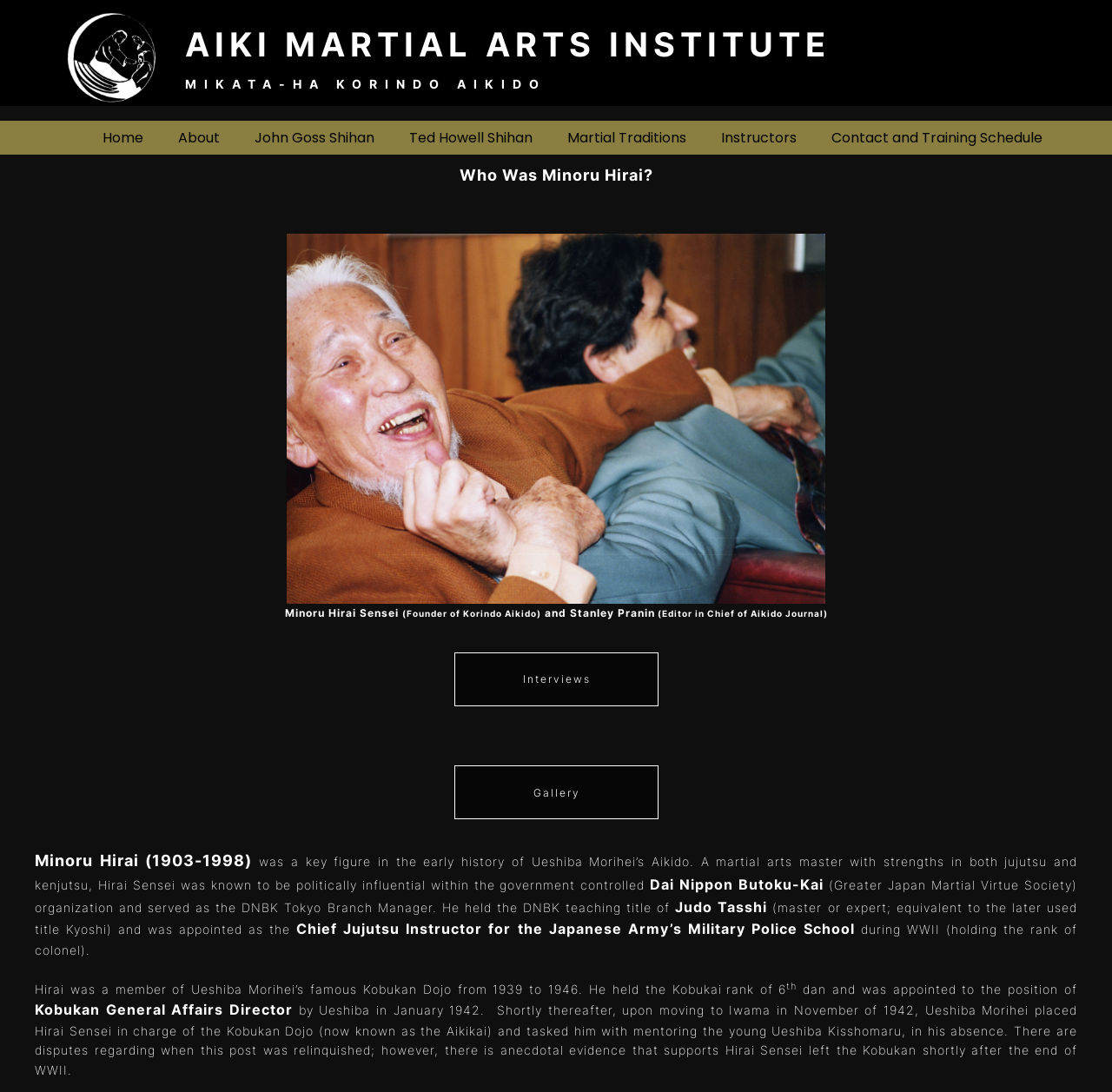Identify the bounding box coordinates for the element that needs to be clicked to fulfill this instruction: "Click the 'About' link". Provide the coordinates in the format of four float numbers between 0 and 1: [left, top, right, bottom].

[0.16, 0.116, 0.198, 0.136]